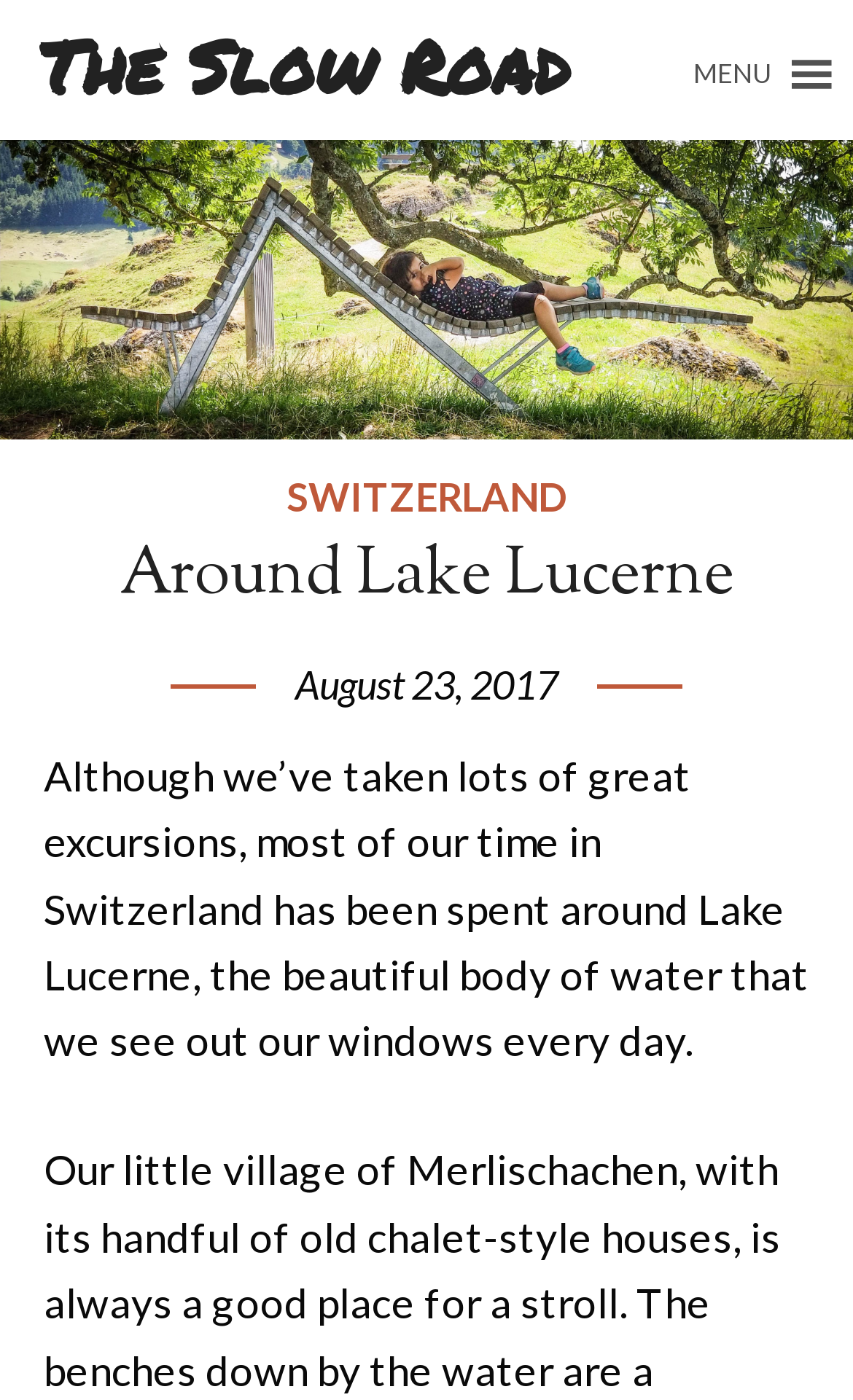What is the primary heading on this webpage?

The Slow Road